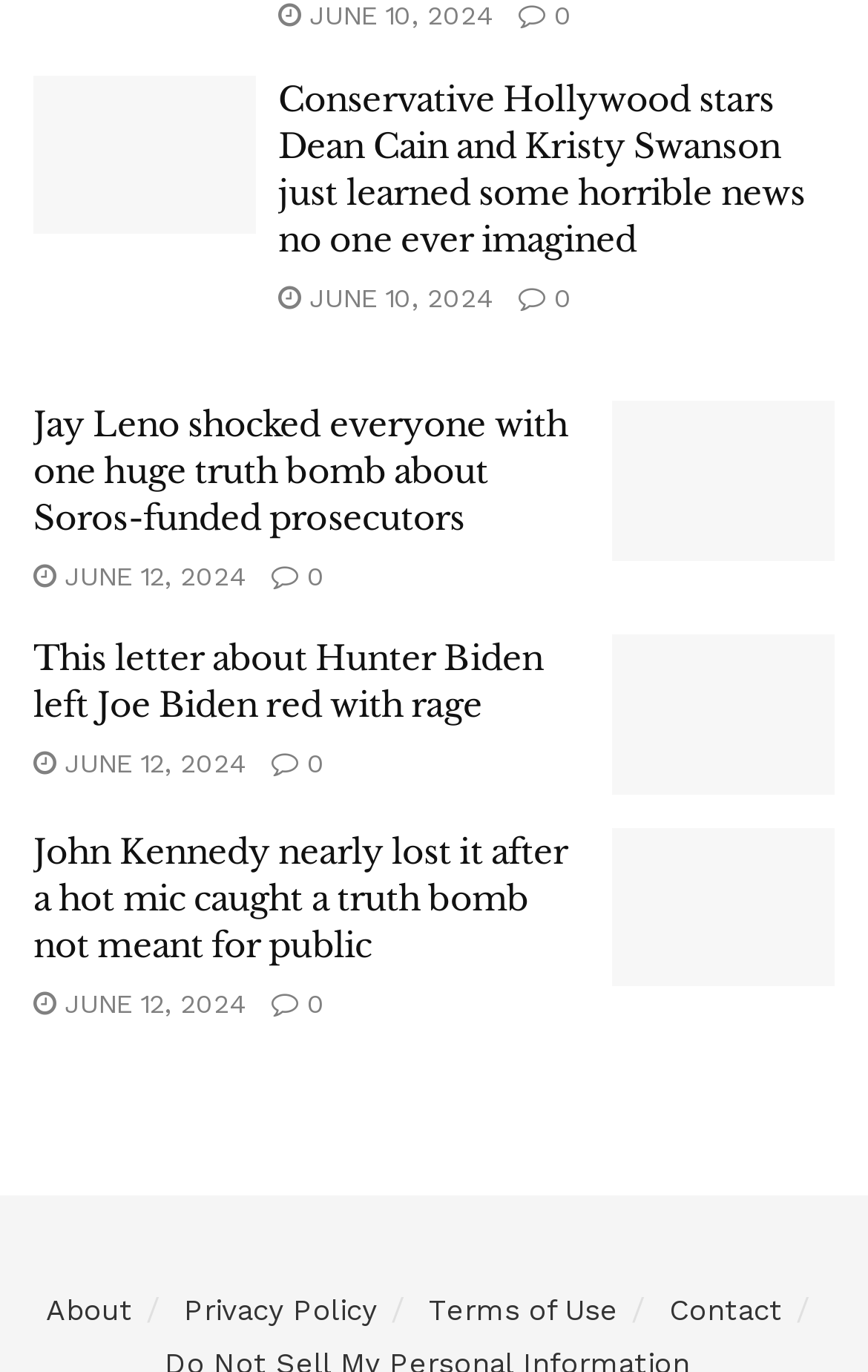What is the topic of the second article?
Examine the screenshot and reply with a single word or phrase.

Jay Leno and Soros-funded prosecutors